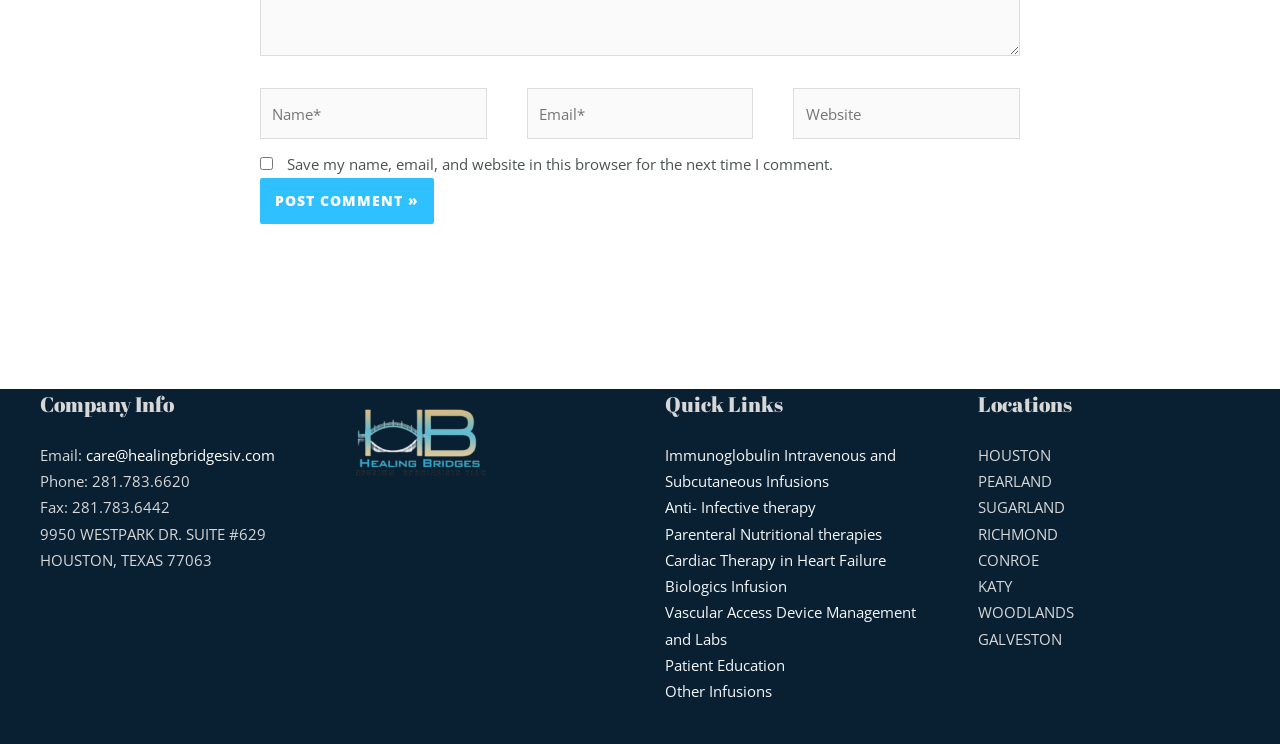Please locate the bounding box coordinates of the element that needs to be clicked to achieve the following instruction: "Visit the Company Info page". The coordinates should be four float numbers between 0 and 1, i.e., [left, top, right, bottom].

[0.031, 0.523, 0.236, 0.566]